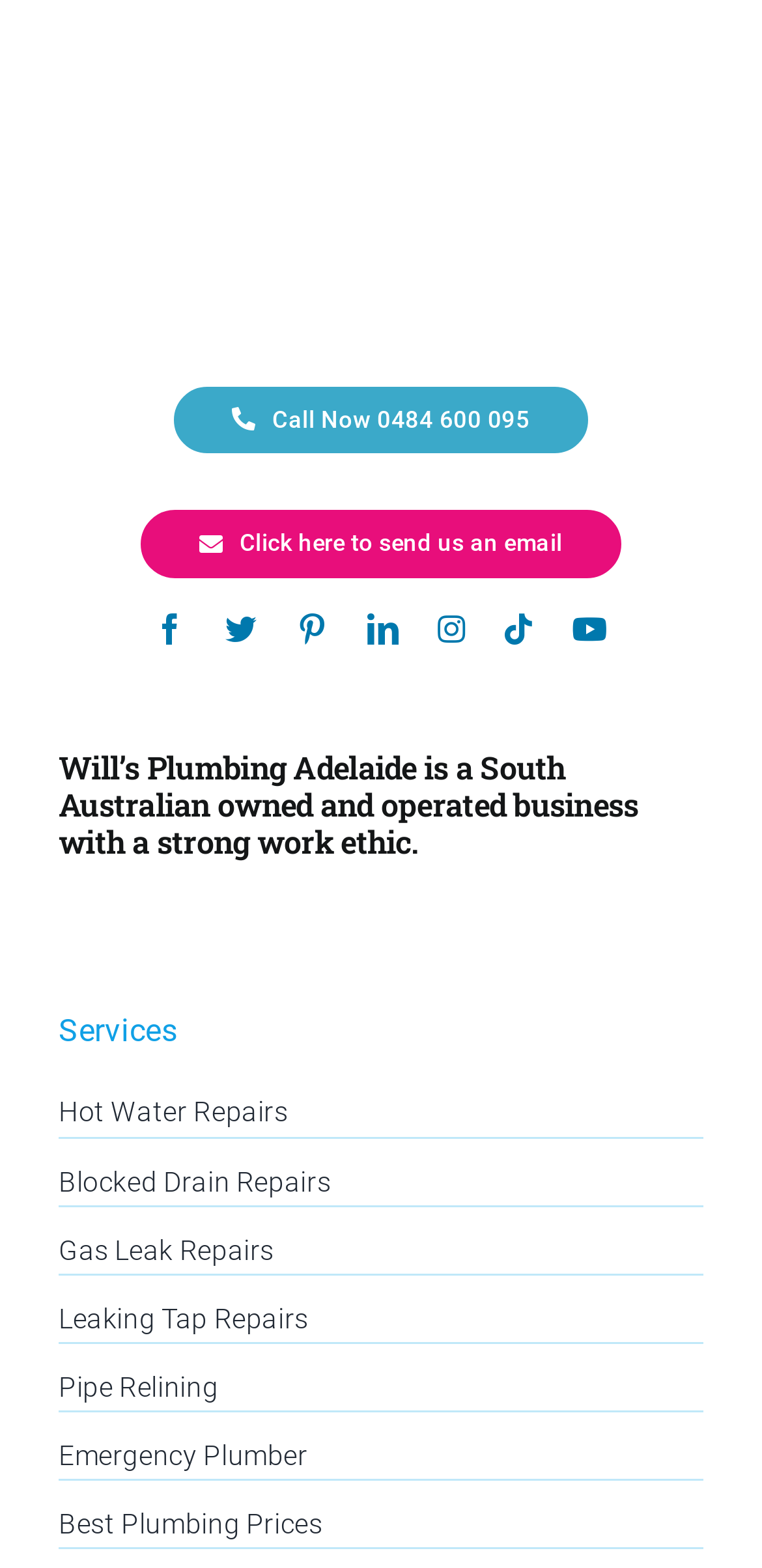Utilize the details in the image to give a detailed response to the question: What is the location of Will's Plumbing Adelaide?

The webpage mentions that Will's Plumbing Adelaide is a 'South Australian owned and operated business', so I inferred that the location is South Australia.